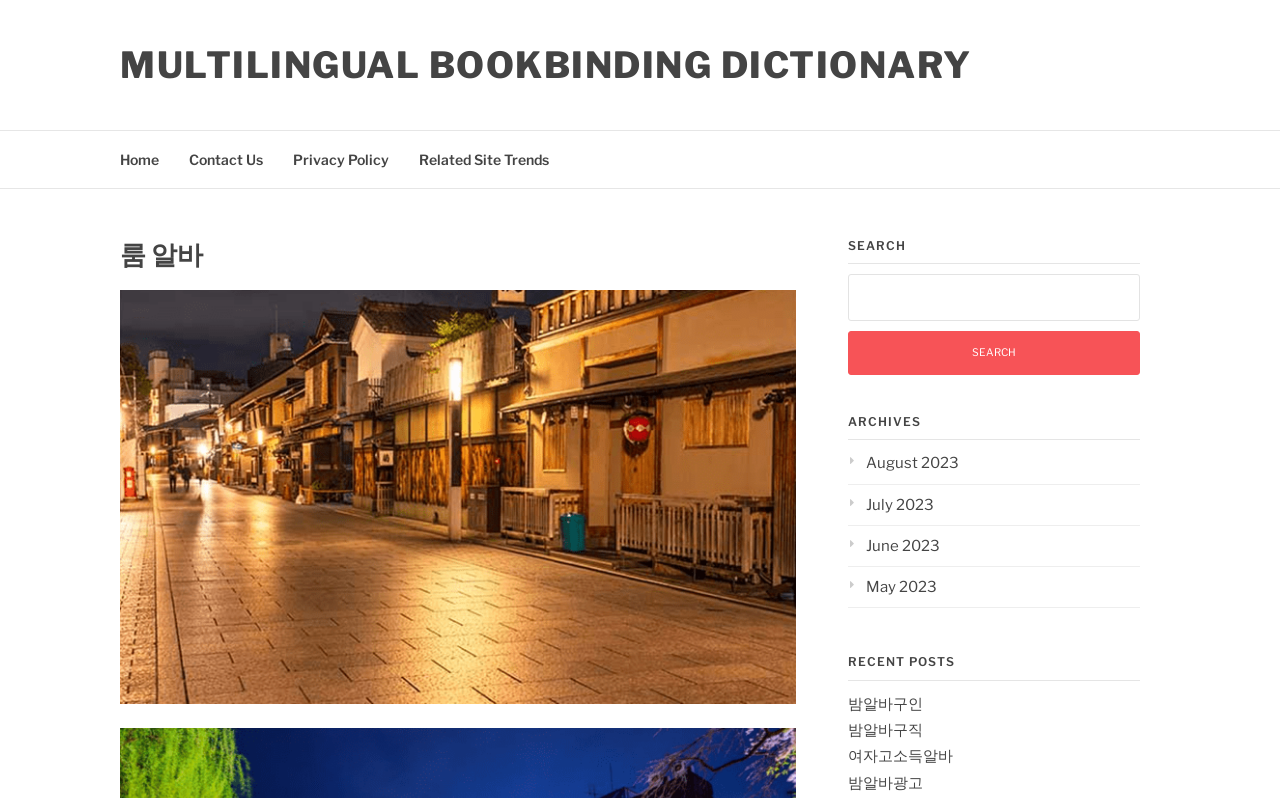Specify the bounding box coordinates of the area that needs to be clicked to achieve the following instruction: "View recent posts".

[0.662, 0.821, 0.891, 0.853]